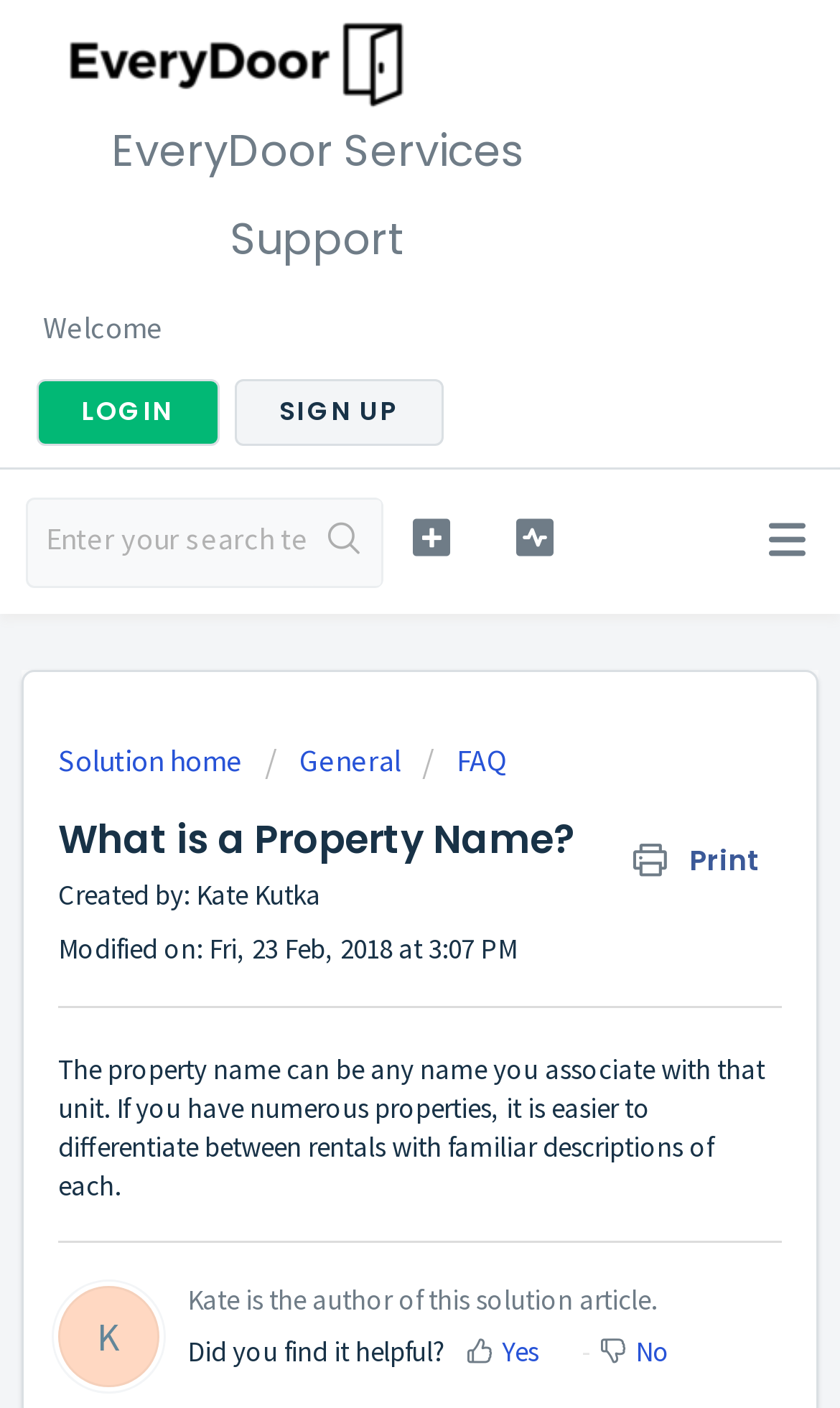Please locate the bounding box coordinates of the element that should be clicked to complete the given instruction: "Click the LOGIN button".

[0.044, 0.27, 0.26, 0.316]